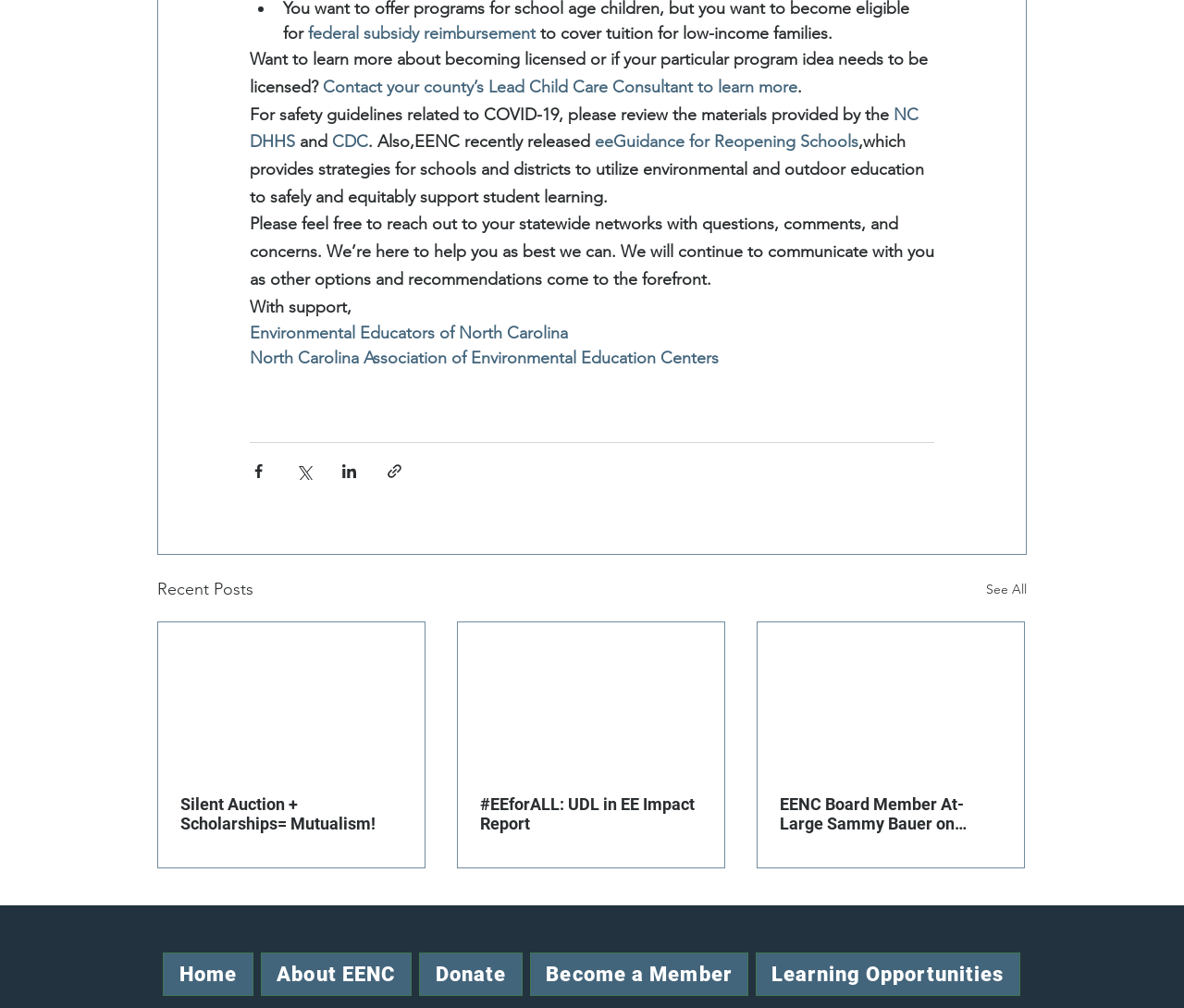Locate the bounding box coordinates of the element you need to click to accomplish the task described by this instruction: "Share via Facebook".

[0.211, 0.458, 0.226, 0.476]